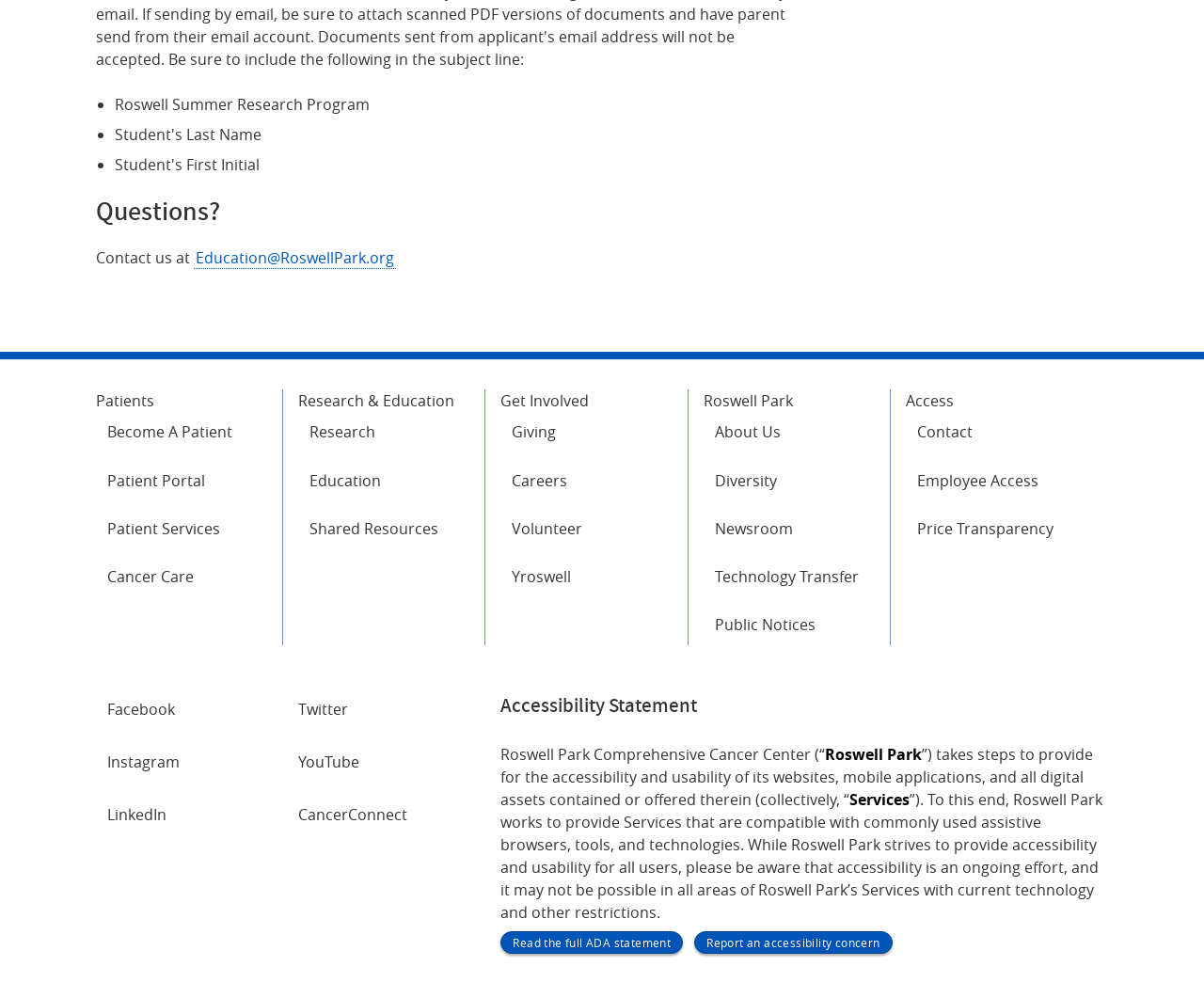Using the description "Become A Patient", predict the bounding box of the relevant HTML element.

[0.08, 0.421, 0.228, 0.459]